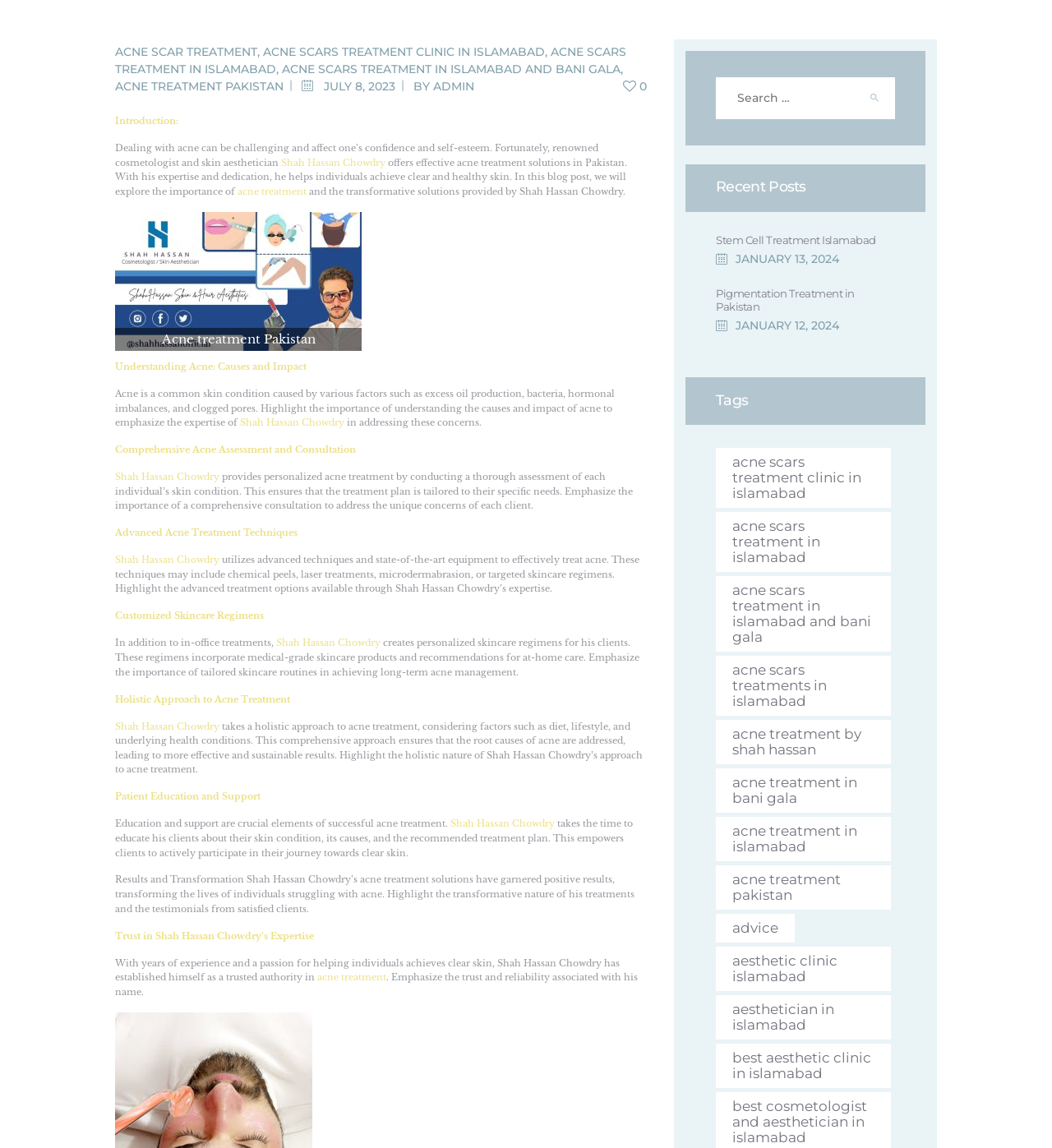Refer to the element description Introduction: and identify the corresponding bounding box in the screenshot. Format the coordinates as (top-left x, top-left y, bottom-right x, bottom-right y) with values in the range of 0 to 1.

[0.109, 0.1, 0.17, 0.11]